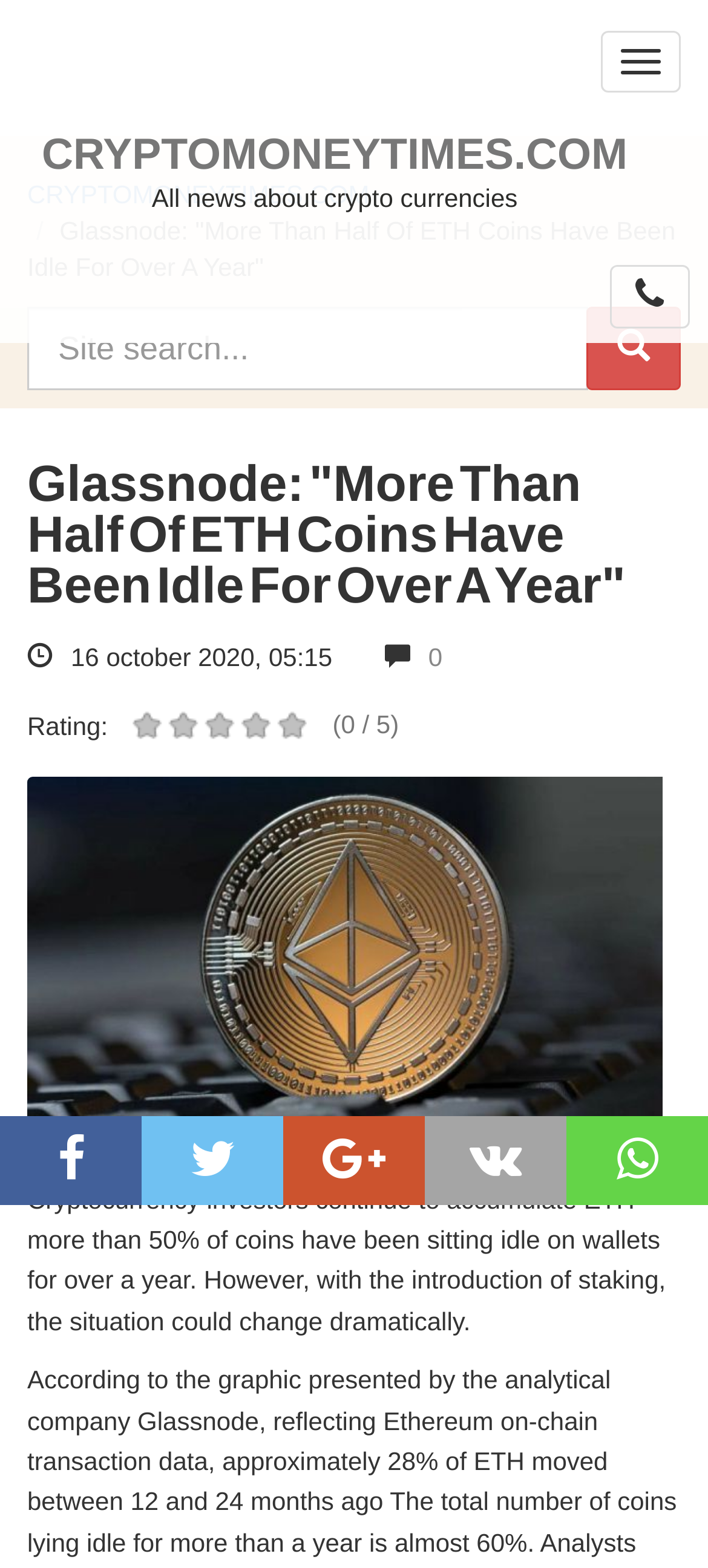What is the date of the article?
Based on the content of the image, thoroughly explain and answer the question.

I found the date by looking at the section below the article title, where it says '16 october 2020, 05:15'.